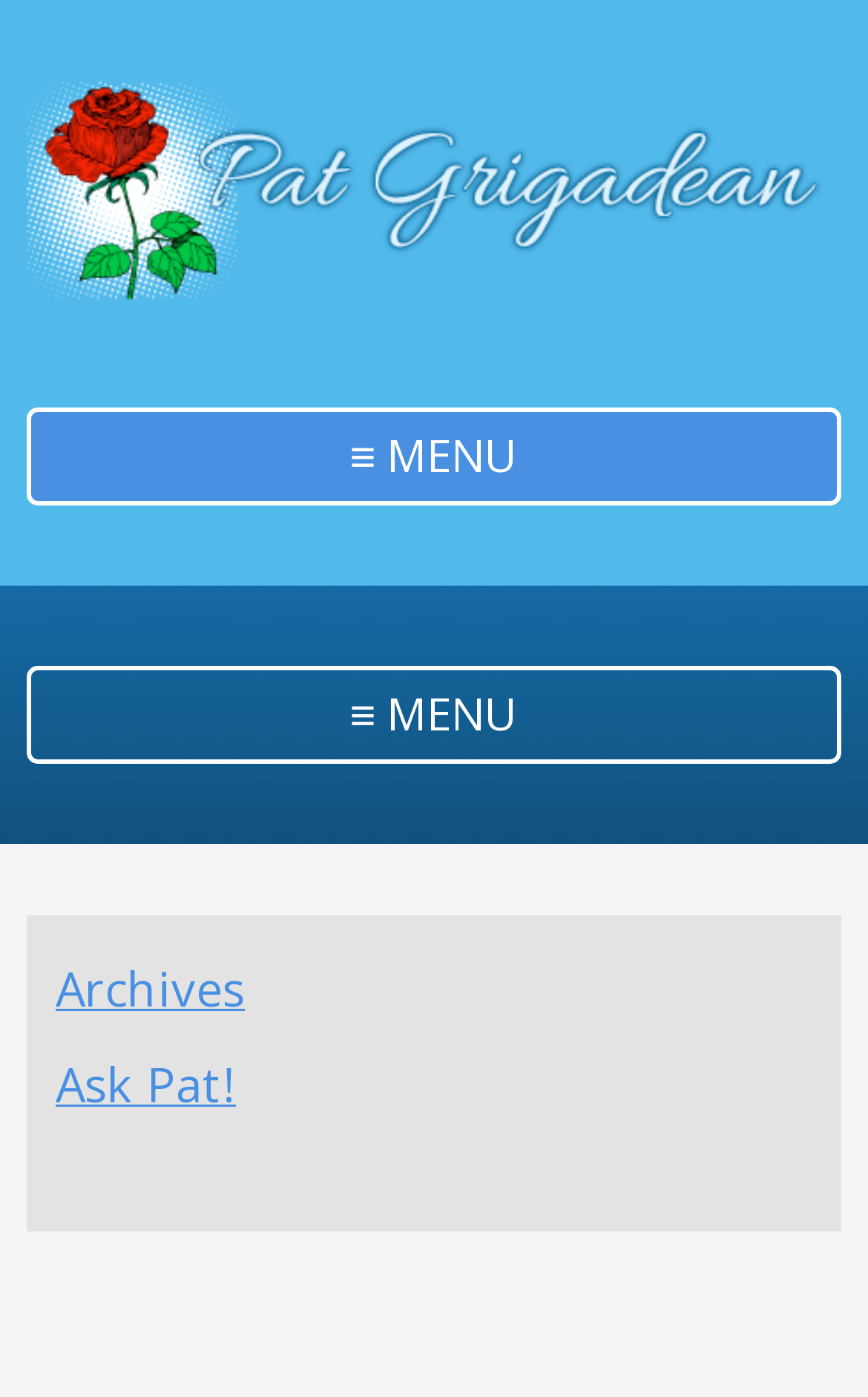Based on the description "title="Pat Grigadean"", find the bounding box of the specified UI element.

[0.031, 0.051, 0.969, 0.229]